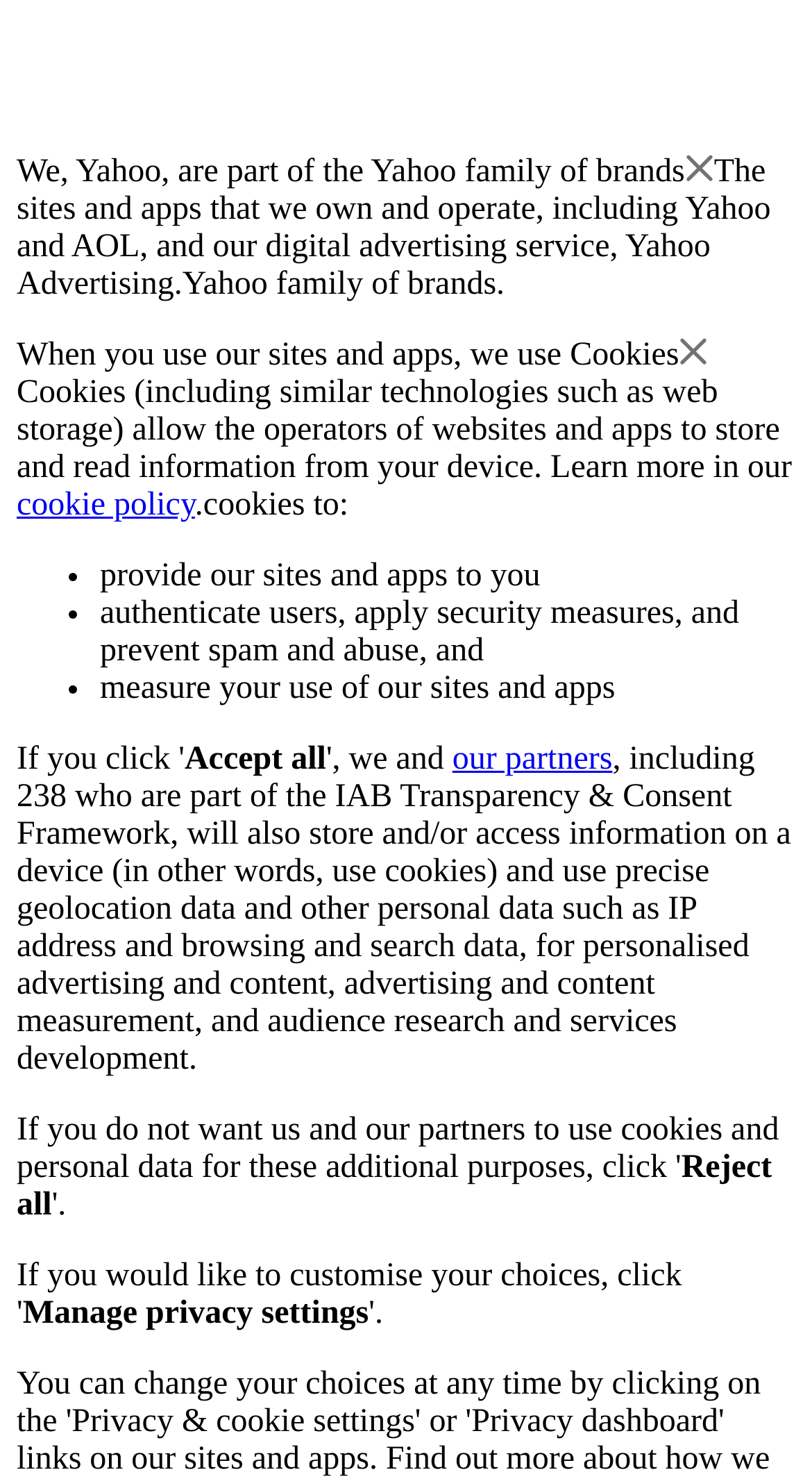How many partners are part of the IAB Transparency & Consent Framework? Based on the screenshot, please respond with a single word or phrase.

238